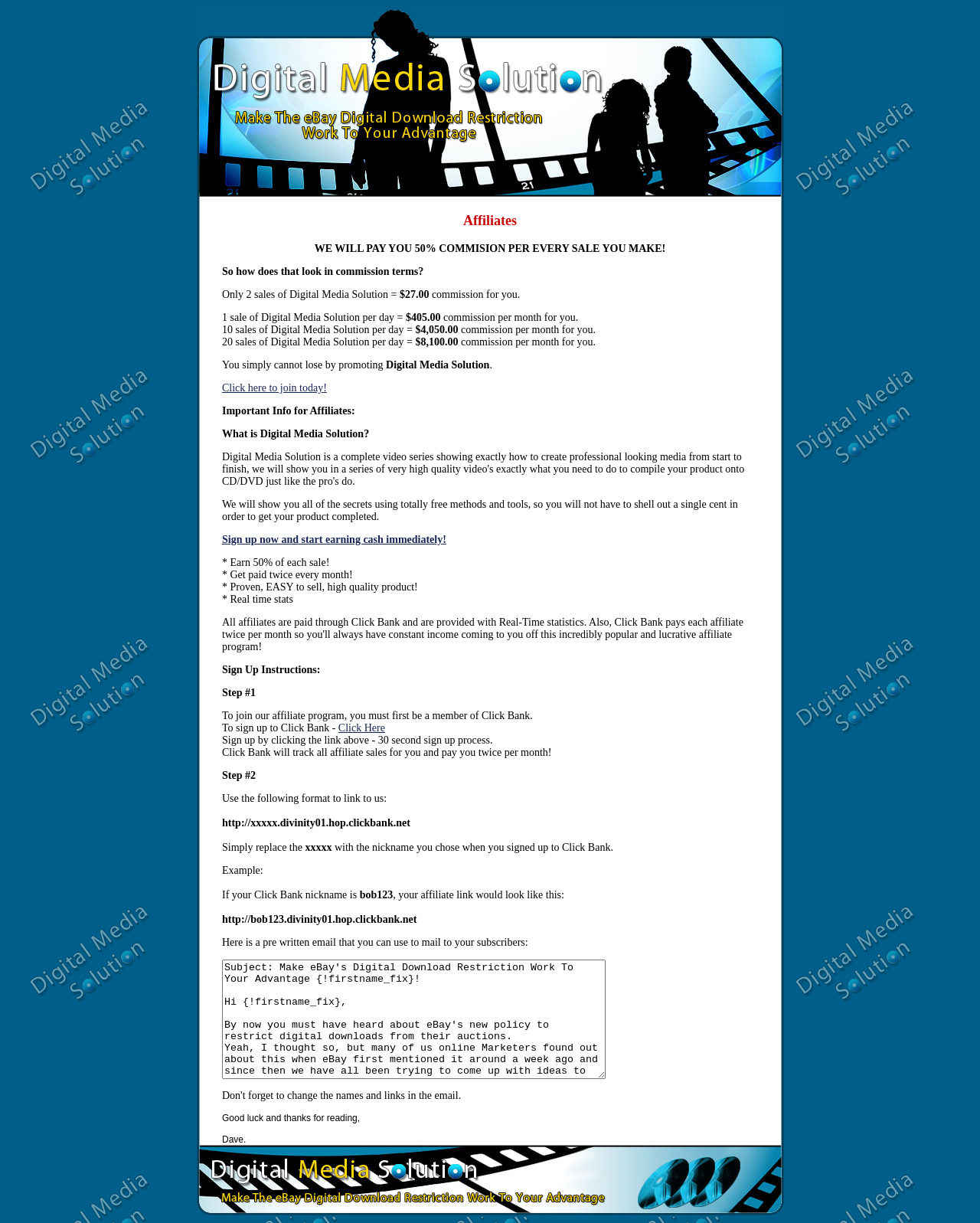Identify the bounding box for the given UI element using the description provided. Coordinates should be in the format (top-left x, top-left y, bottom-right x, bottom-right y) and must be between 0 and 1. Here is the description: Click Here

[0.345, 0.59, 0.393, 0.6]